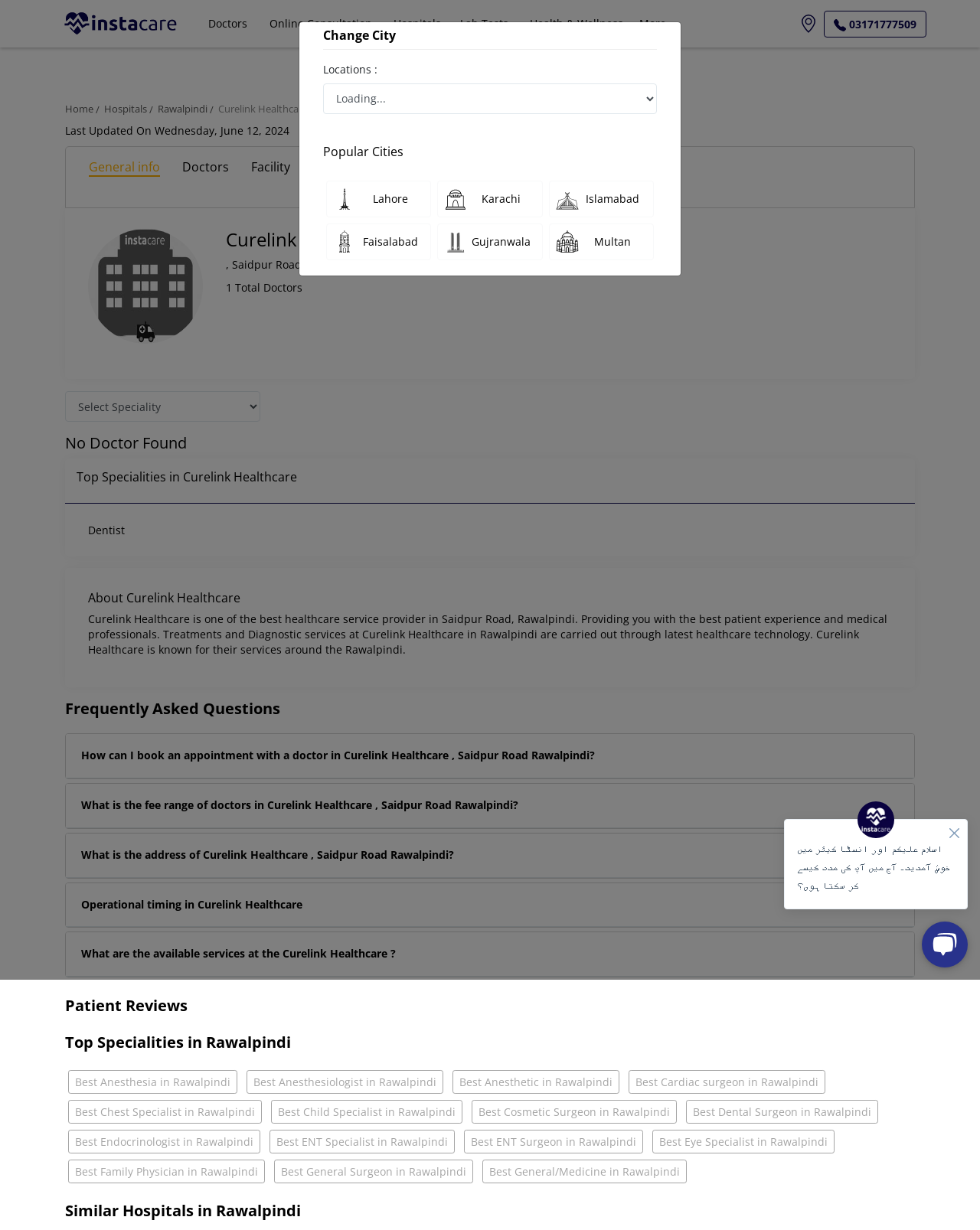Find the bounding box coordinates for the UI element that matches this description: "03171777509".

[0.841, 0.008, 0.945, 0.03]